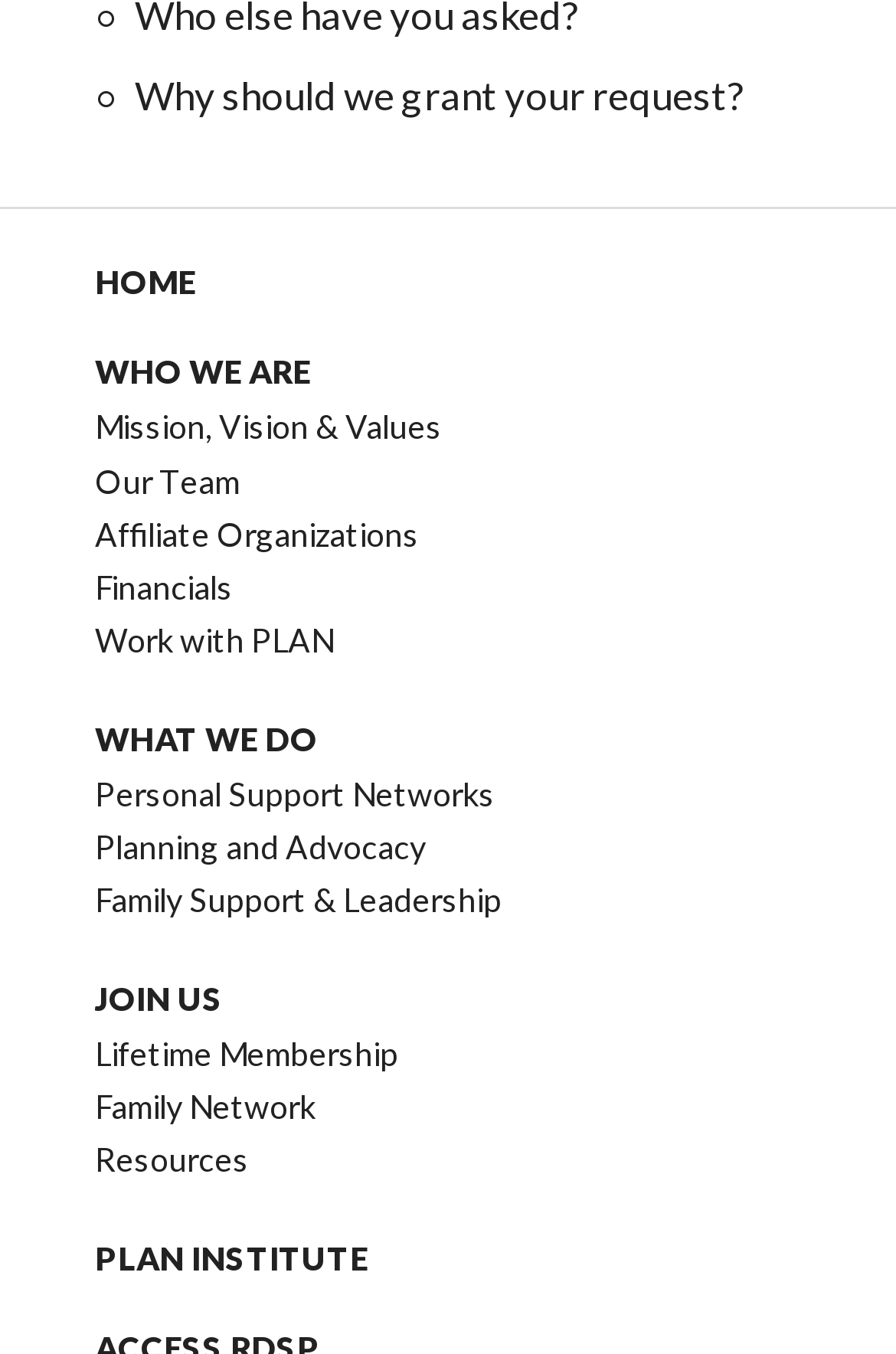Locate the bounding box coordinates of the segment that needs to be clicked to meet this instruction: "View Mission, Vision & Values".

[0.106, 0.301, 0.493, 0.33]